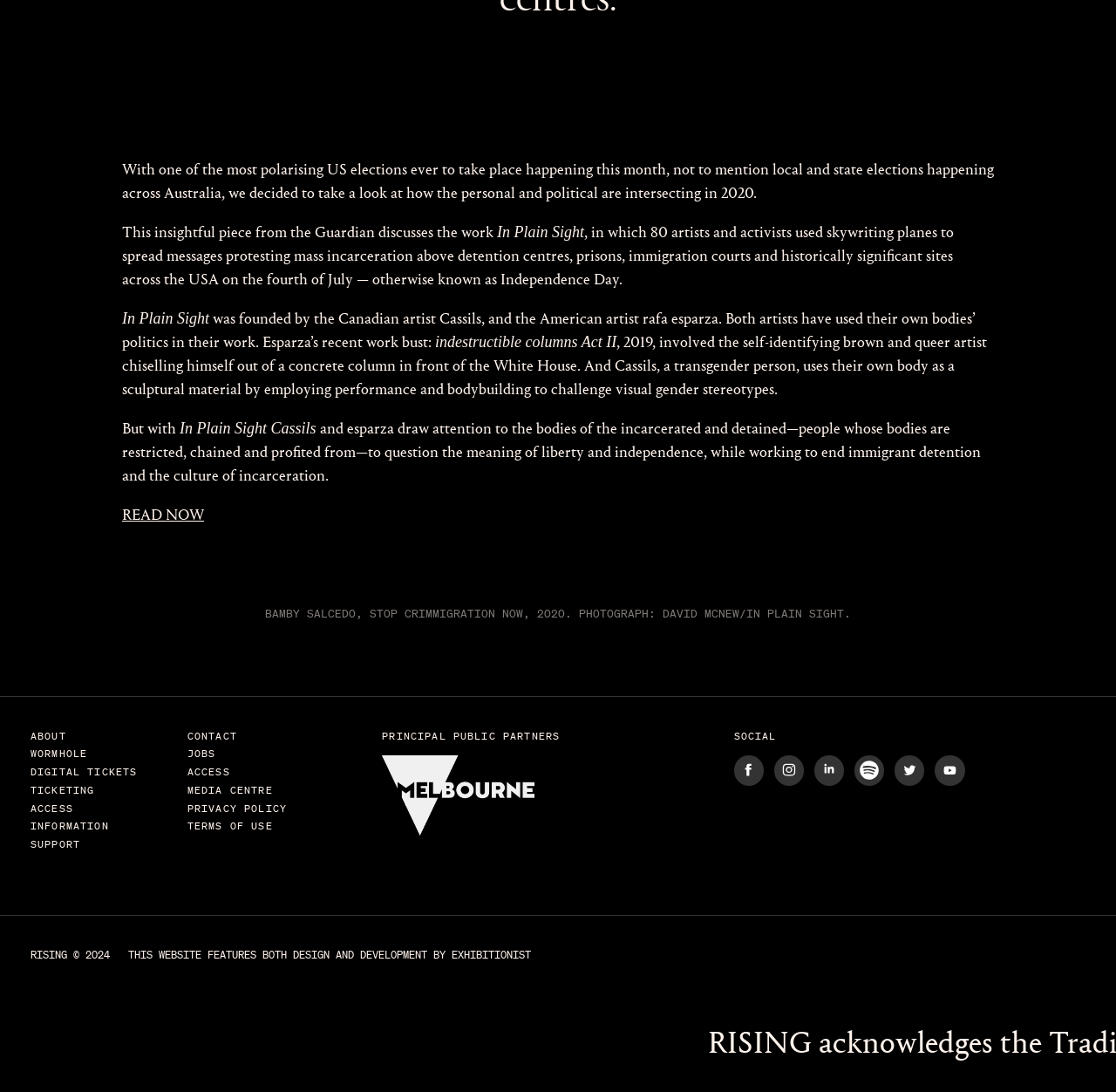Kindly determine the bounding box coordinates for the clickable area to achieve the given instruction: "Check the PRINCIPAL PUBLIC PARTNERS".

[0.342, 0.667, 0.502, 0.68]